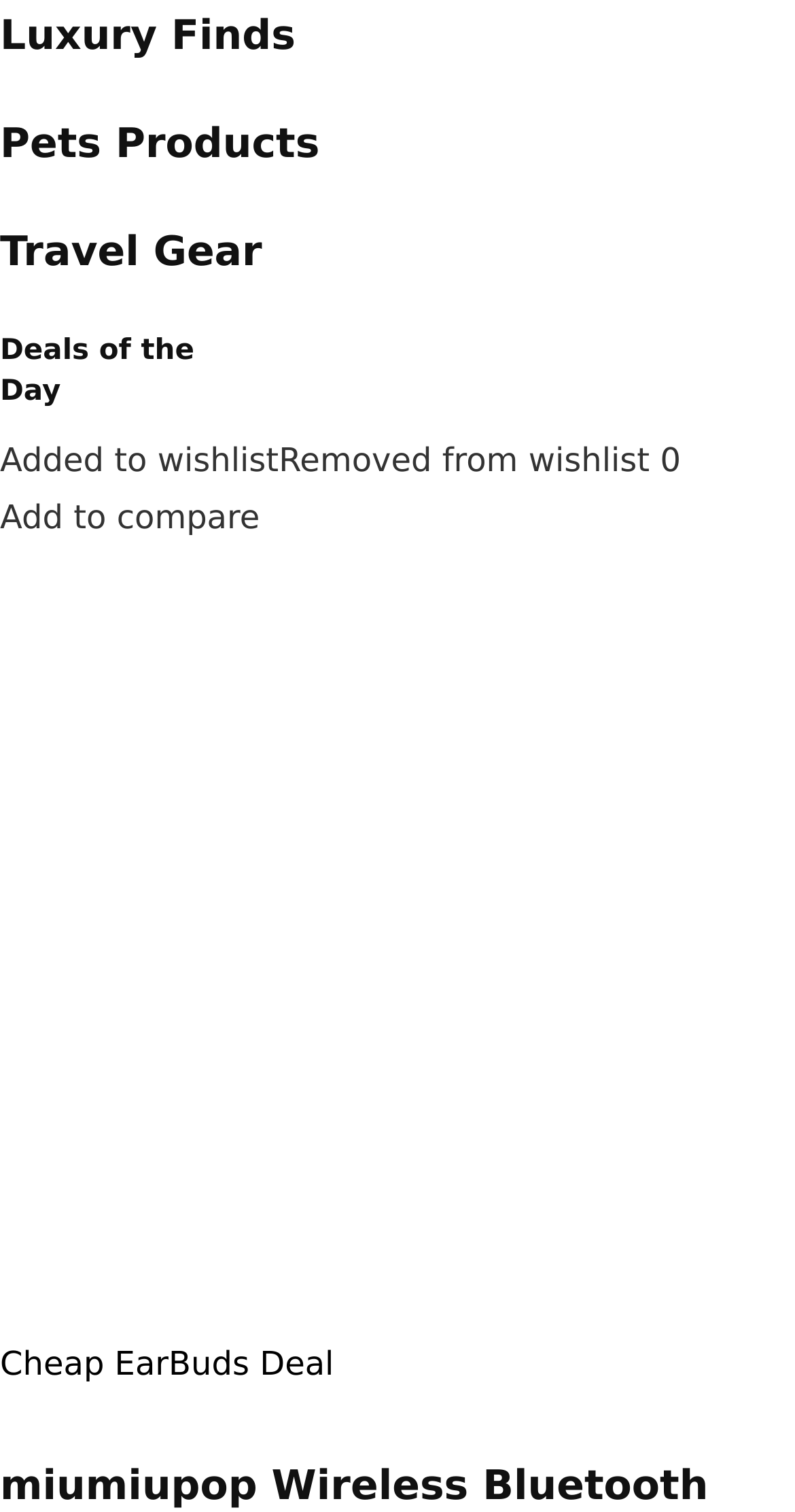Provide the bounding box coordinates of the HTML element this sentence describes: "Luxury Finds". The bounding box coordinates consist of four float numbers between 0 and 1, i.e., [left, top, right, bottom].

[0.0, 0.007, 0.372, 0.039]